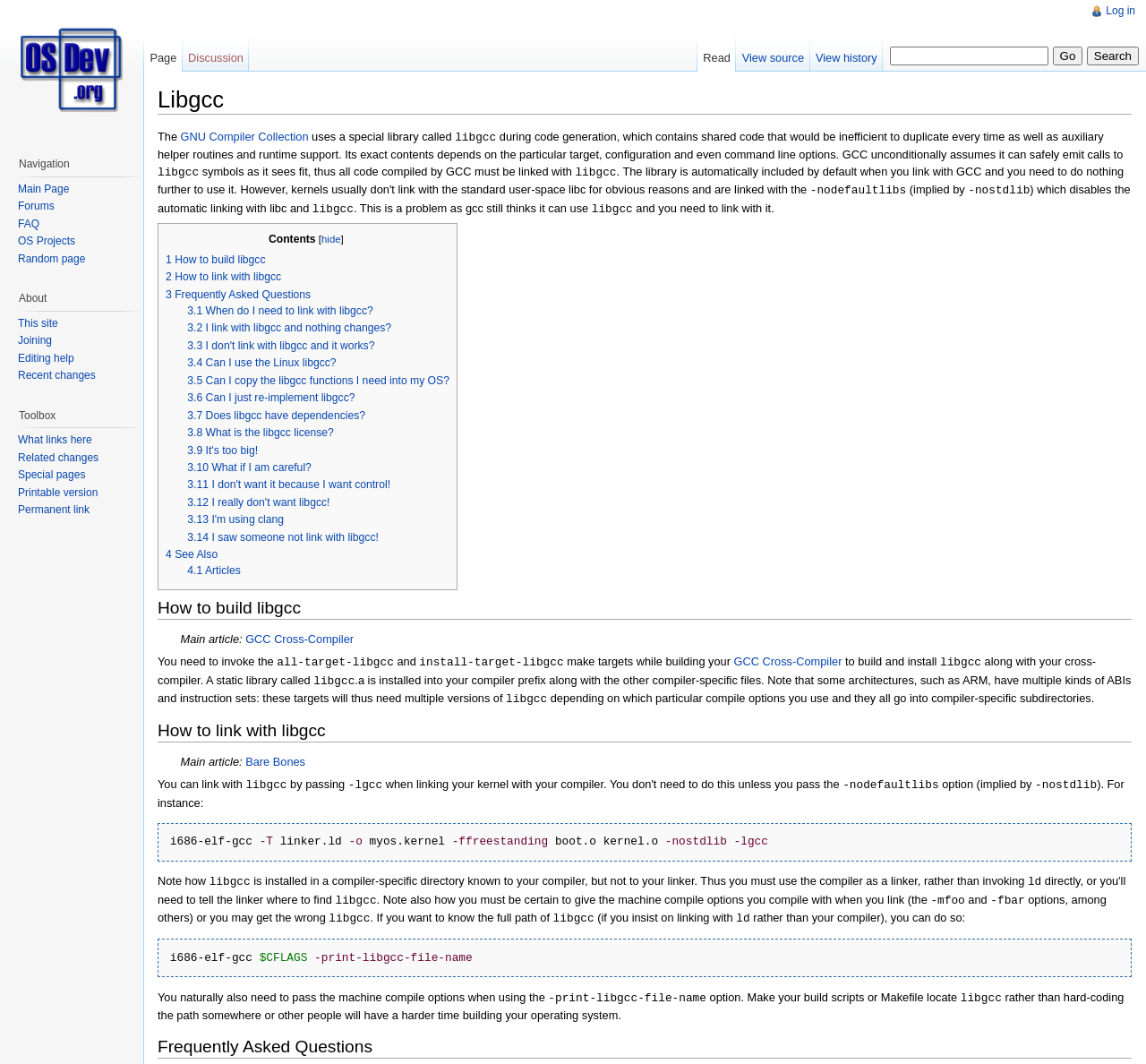Pinpoint the bounding box coordinates of the area that must be clicked to complete this instruction: "Click on '3 Frequently Asked Questions'".

[0.145, 0.271, 0.271, 0.283]